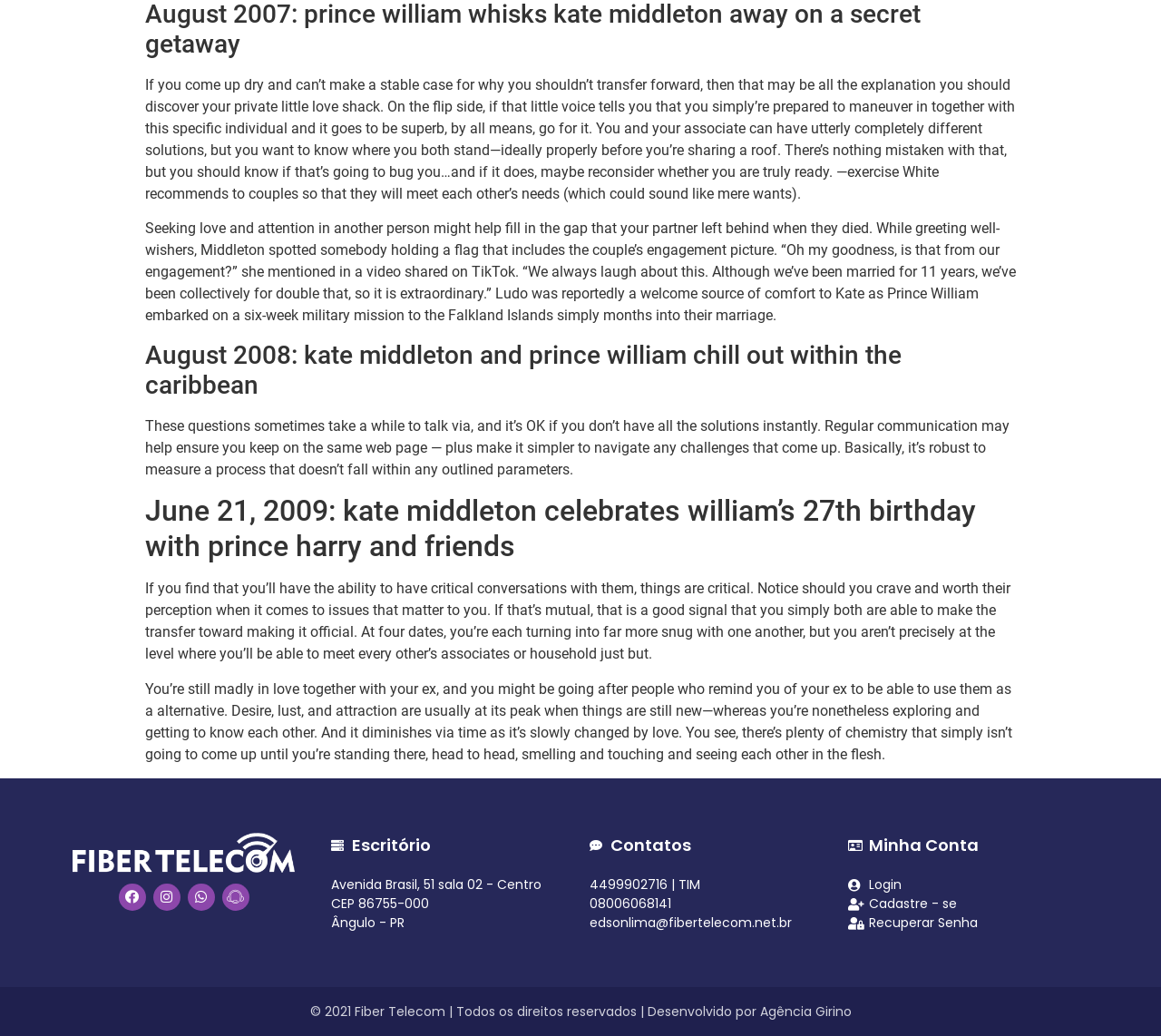Can you find the bounding box coordinates of the area I should click to execute the following instruction: "Click on Agência Girino"?

[0.654, 0.968, 0.733, 0.985]